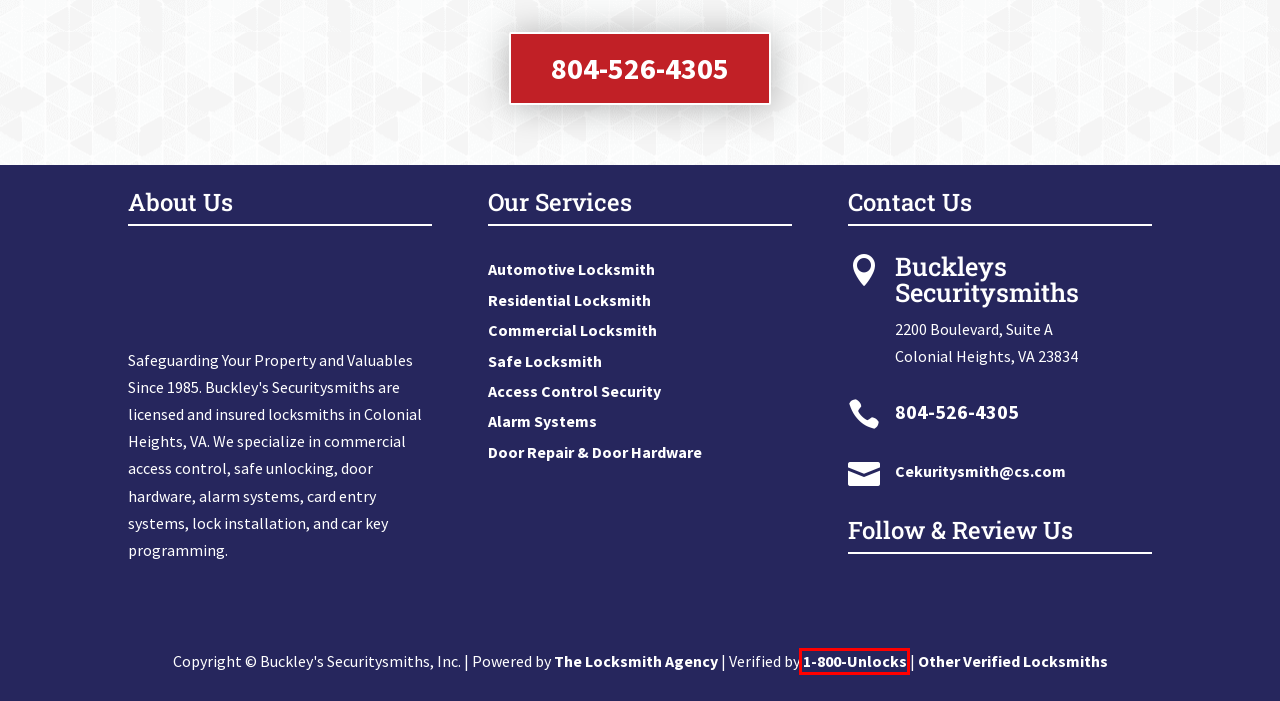You are presented with a screenshot of a webpage with a red bounding box. Select the webpage description that most closely matches the new webpage after clicking the element inside the red bounding box. The options are:
A. 24/7 Car Locksmiths Nationwide | 1-800-Unlocks | Book Now!
B. Locksmiths You Can Trust | Buckley's Securitysmiths | Real & Local Locksmith
C. Alarm Systems | Buckley's Securitysmiths | Colonial Heights & Petersburg Locksmith
D. Door Repair & Door Hardware | Buckley's Securitysmiths | Colonial Heights & Petersburg Locksmith
E. Residential Locksmith | Buckley's Securitysmiths | Colonial Heights & Petersburg Locksmith
F. Safe Locksmith | Buckley's Securitysmiths | Colonial Heights & Petersburg Locksmith
G. Commercial Locksmith | Buckley's Securitysmiths | Colonial Heights & Petersburg Locksmith
H. Car Locksmith Services | Buckley's Securitysmiths | Colonial Heights & Petersburg Locksmith

A